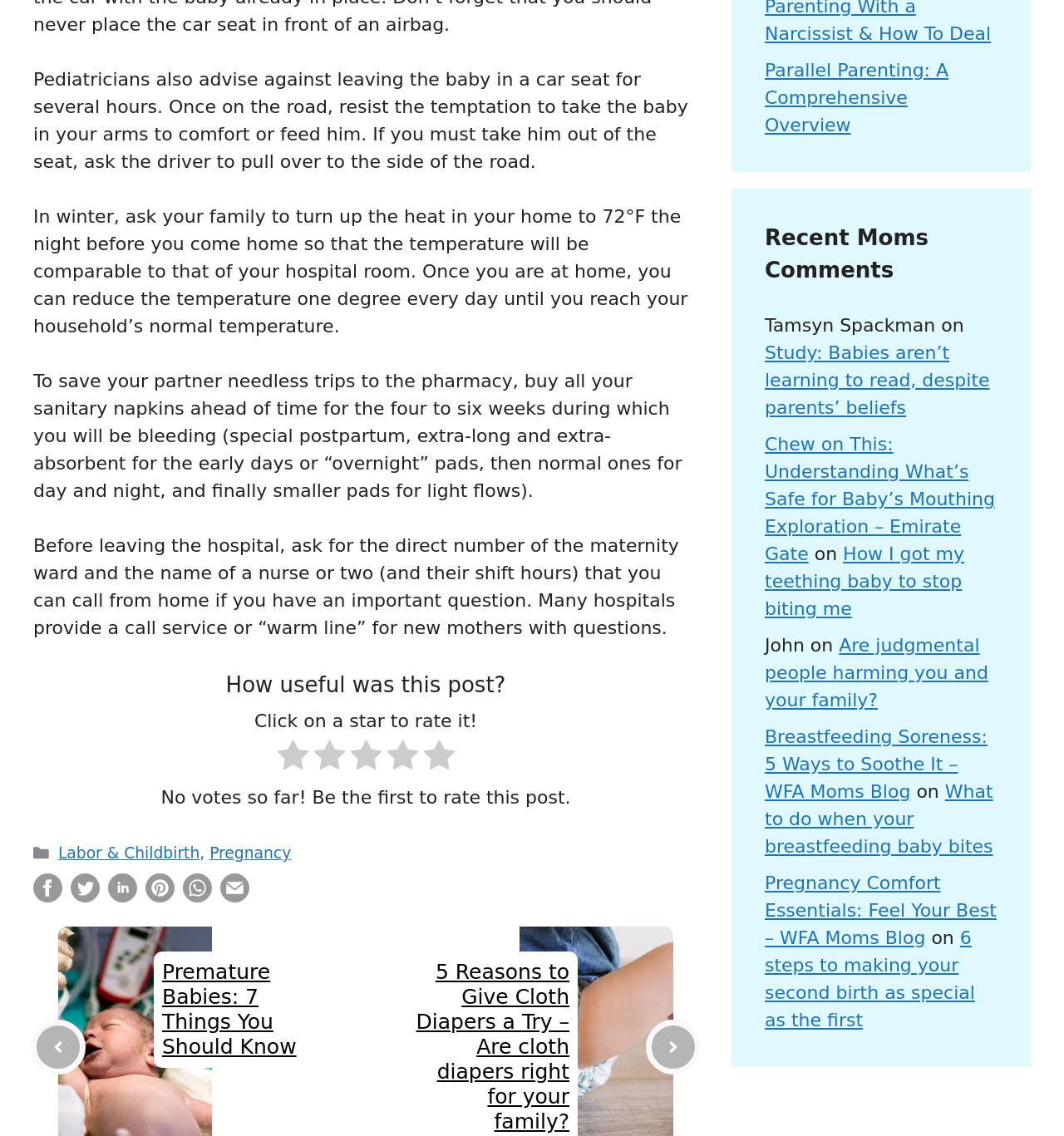Please determine the bounding box coordinates of the area that needs to be clicked to complete this task: 'Read more about Labor & Childbirth'. The coordinates must be four float numbers between 0 and 1, formatted as [left, top, right, bottom].

[0.055, 0.743, 0.188, 0.759]